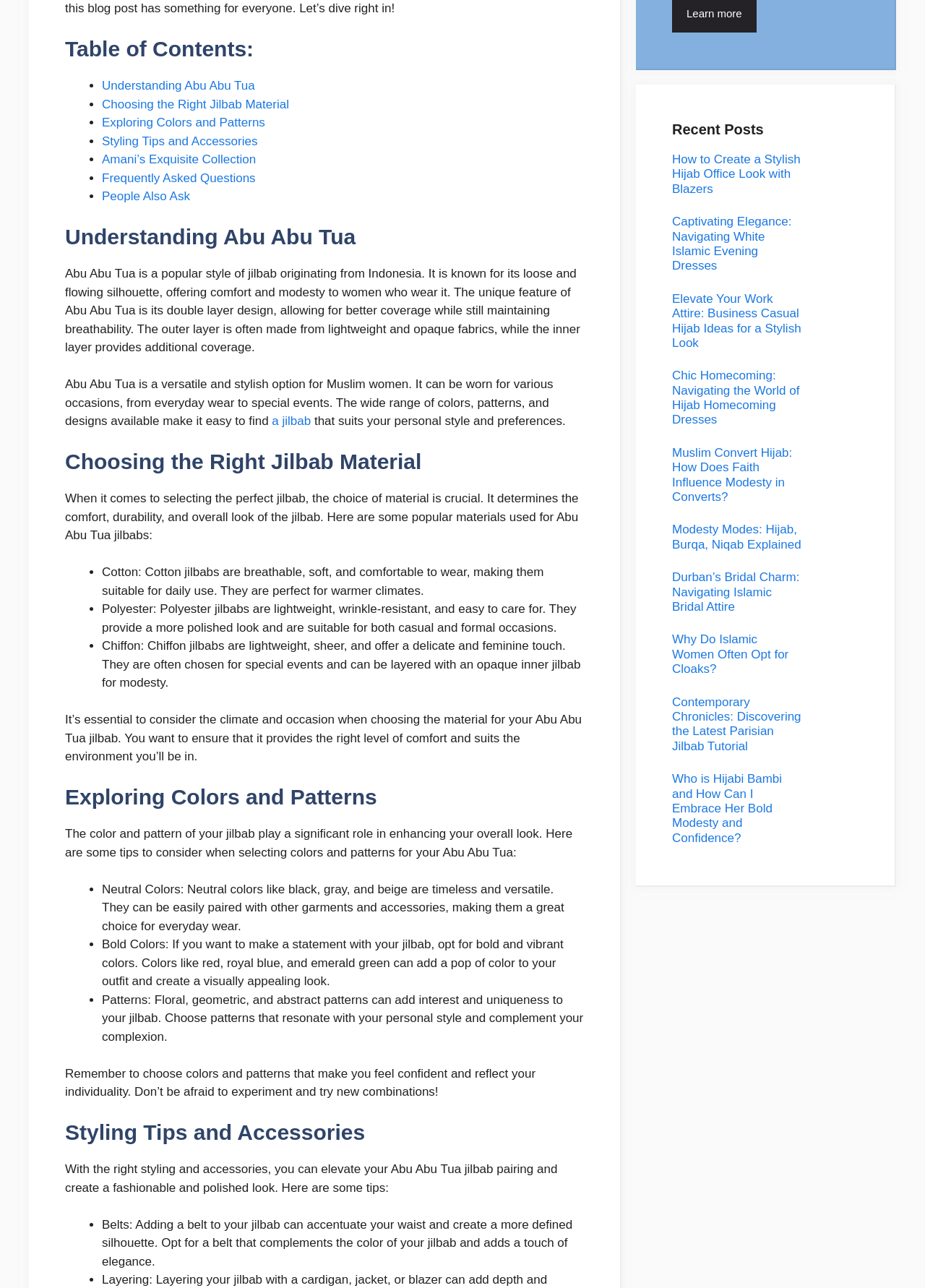From the webpage screenshot, predict the bounding box coordinates (top-left x, top-left y, bottom-right x, bottom-right y) for the UI element described here: Exploring Colors and Patterns

[0.11, 0.09, 0.287, 0.101]